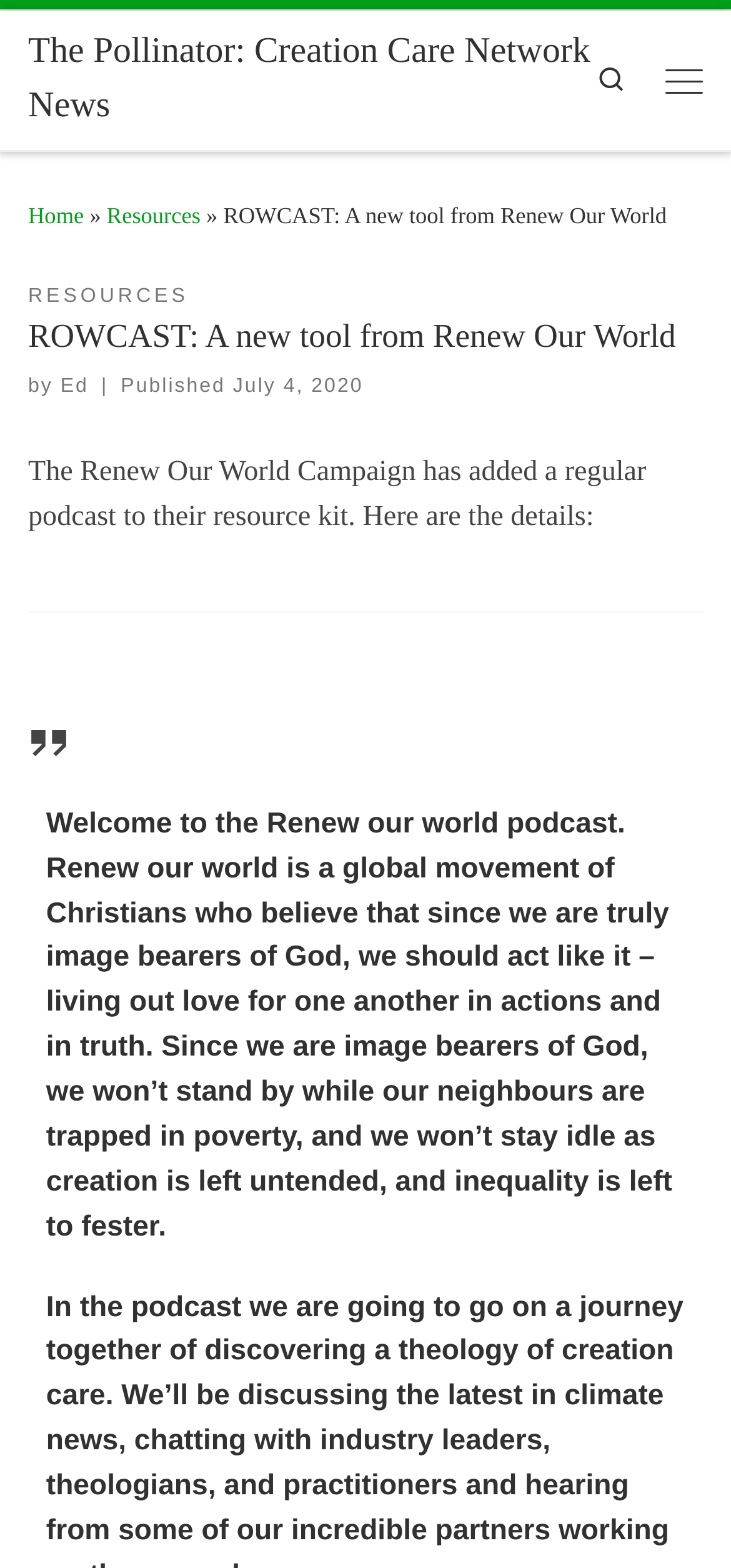Determine and generate the text content of the webpage's headline.

ROWCAST: A new tool from Renew Our World